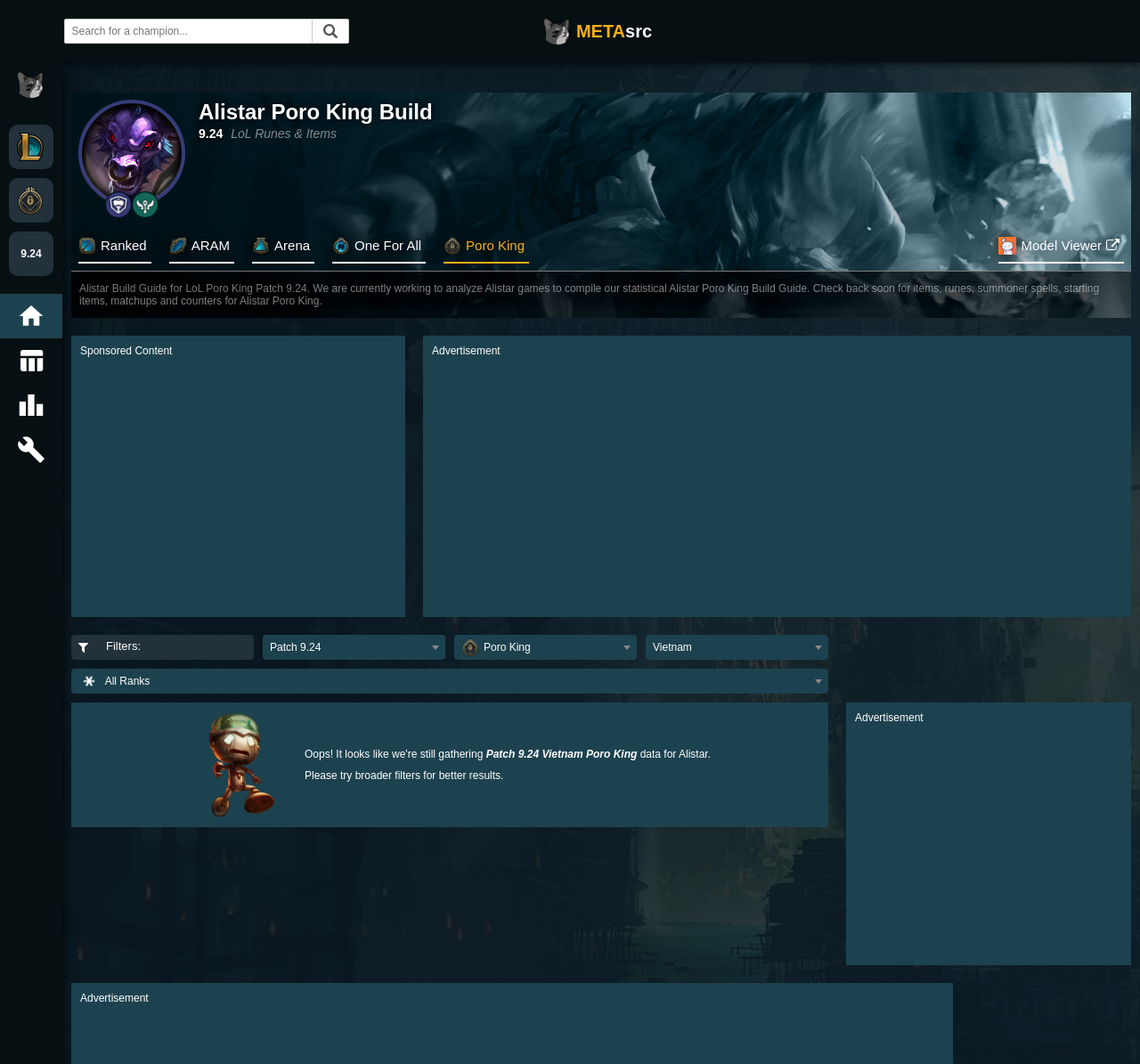What is the region selected? Look at the image and give a one-word or short phrase answer.

Vietnam